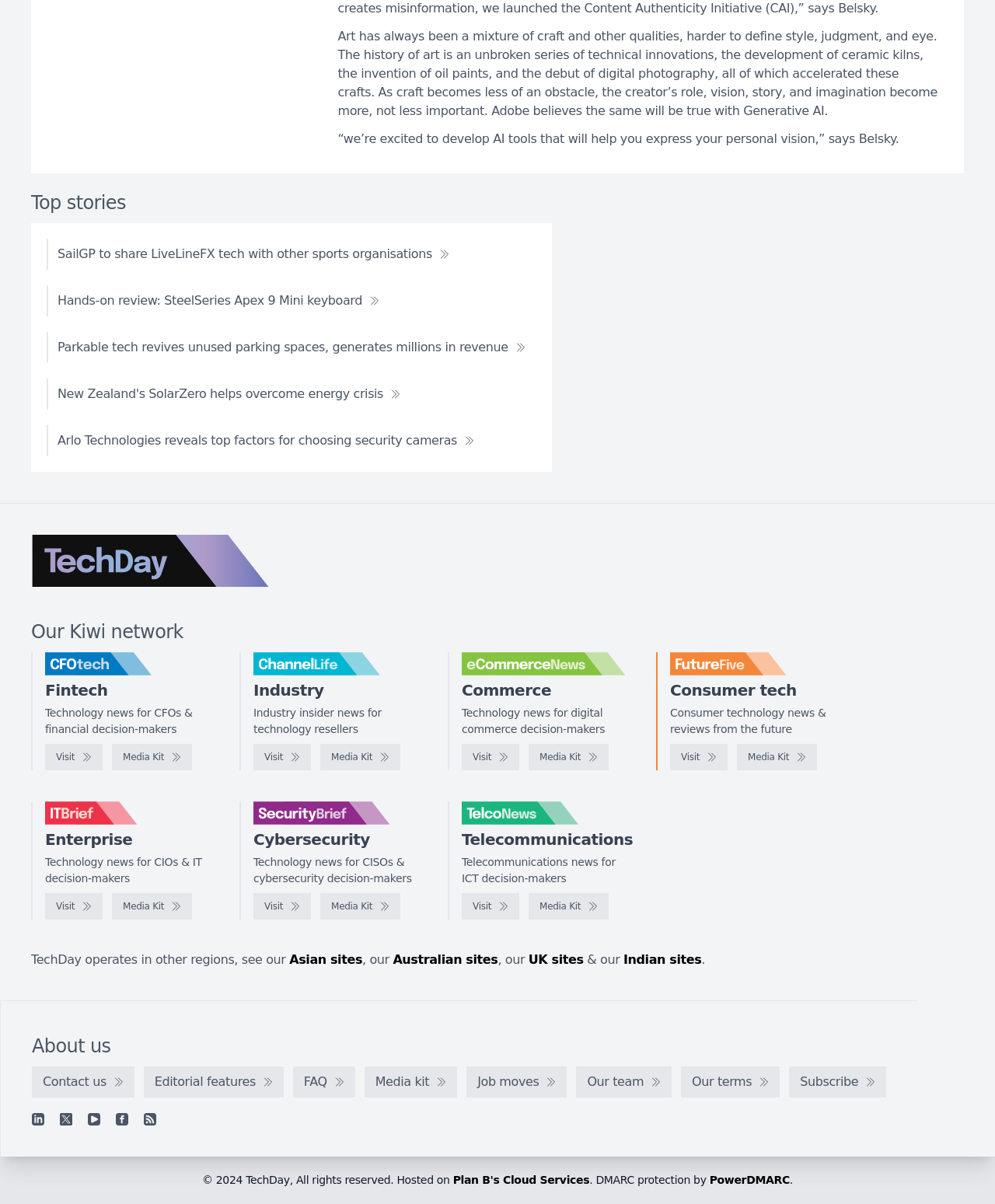Find the bounding box coordinates of the clickable element required to execute the following instruction: "Visit TechDay". Provide the coordinates as four float numbers between 0 and 1, i.e., [left, top, right, bottom].

[0.031, 0.444, 0.271, 0.487]